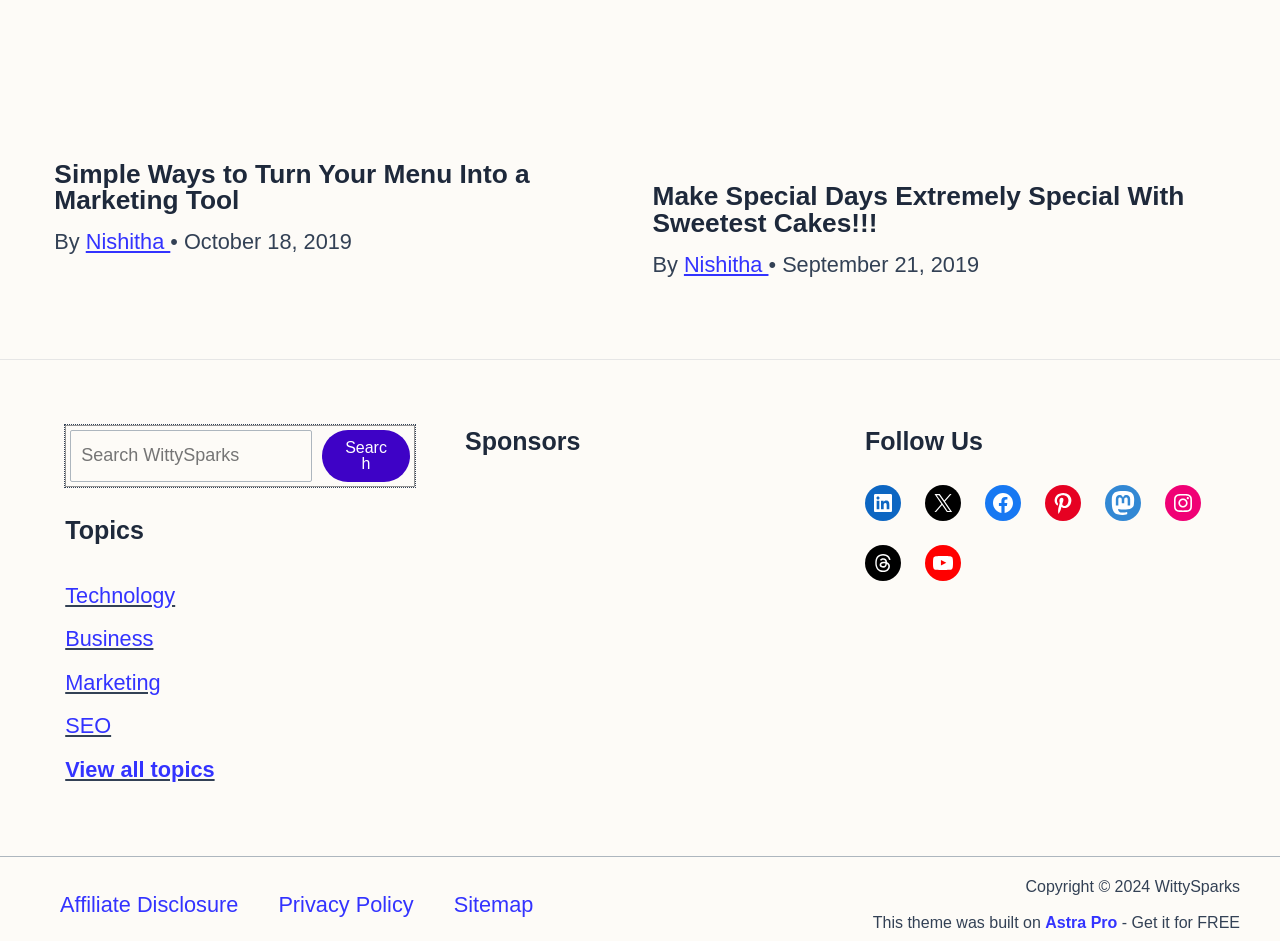Locate the bounding box coordinates of the area you need to click to fulfill this instruction: 'View sermons on demand'. The coordinates must be in the form of four float numbers ranging from 0 to 1: [left, top, right, bottom].

None